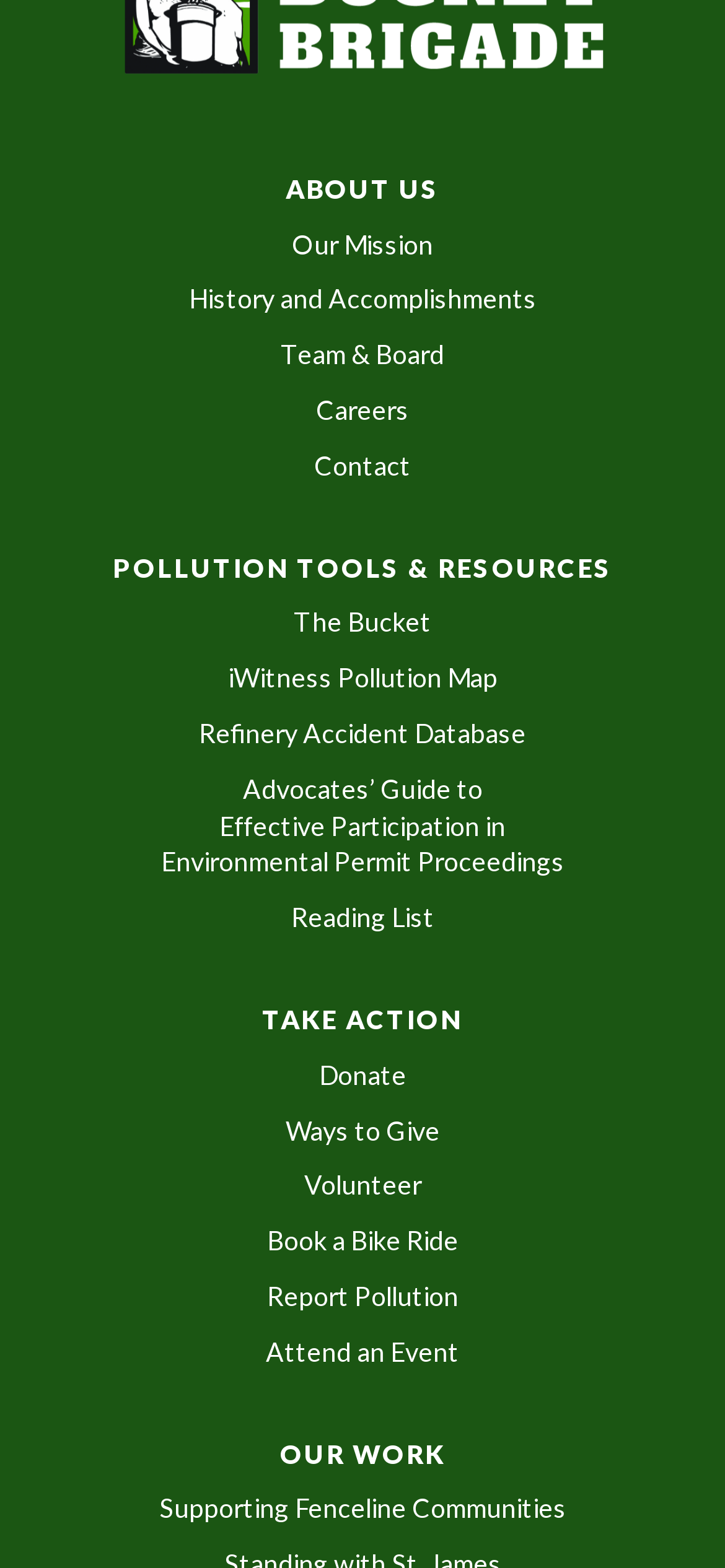Answer briefly with one word or phrase:
What is the first link in the 'OUR WORK' section?

Supporting Fenceline Communities